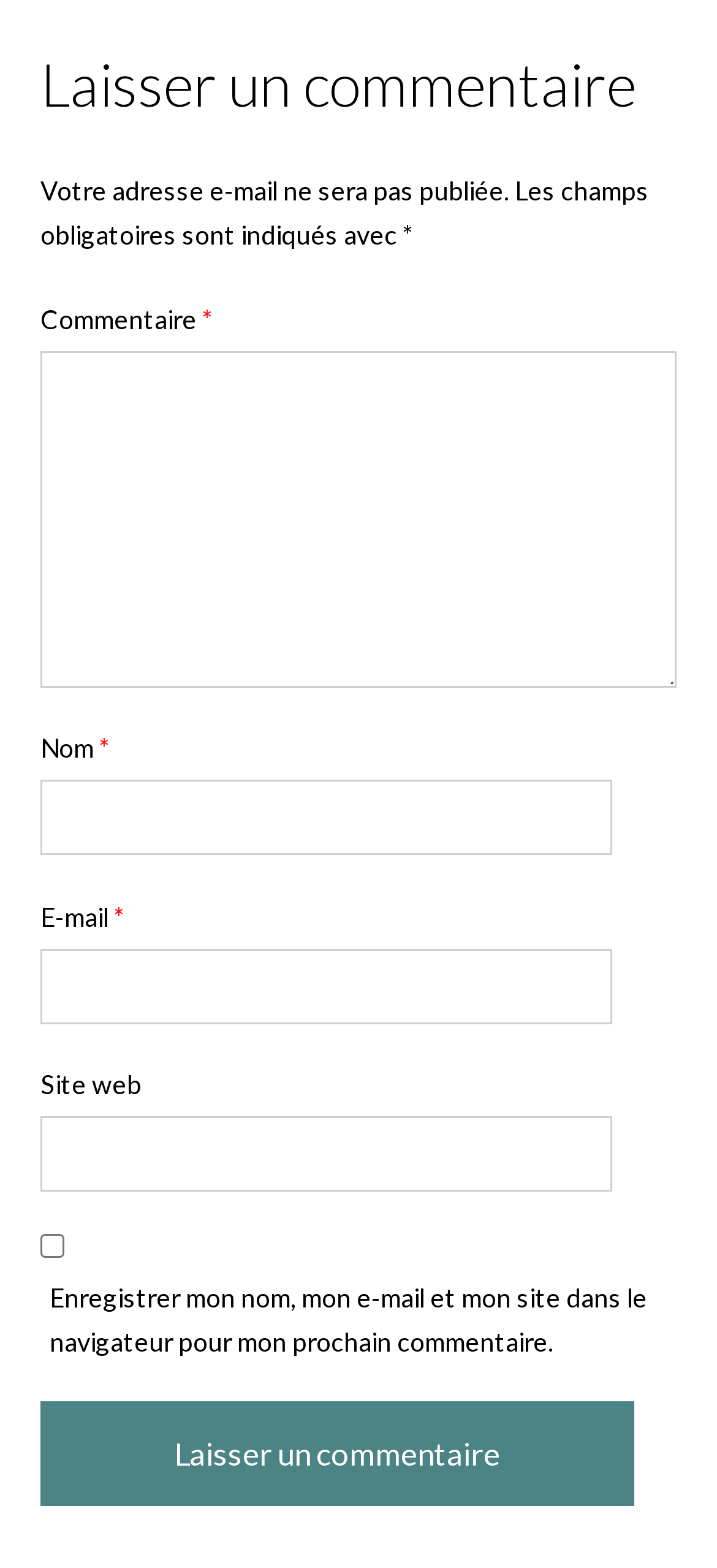Based on the element description: "parent_node: Site web name="url"", identify the UI element and provide its bounding box coordinates. Use four float numbers between 0 and 1, [left, top, right, bottom].

[0.056, 0.712, 0.854, 0.76]